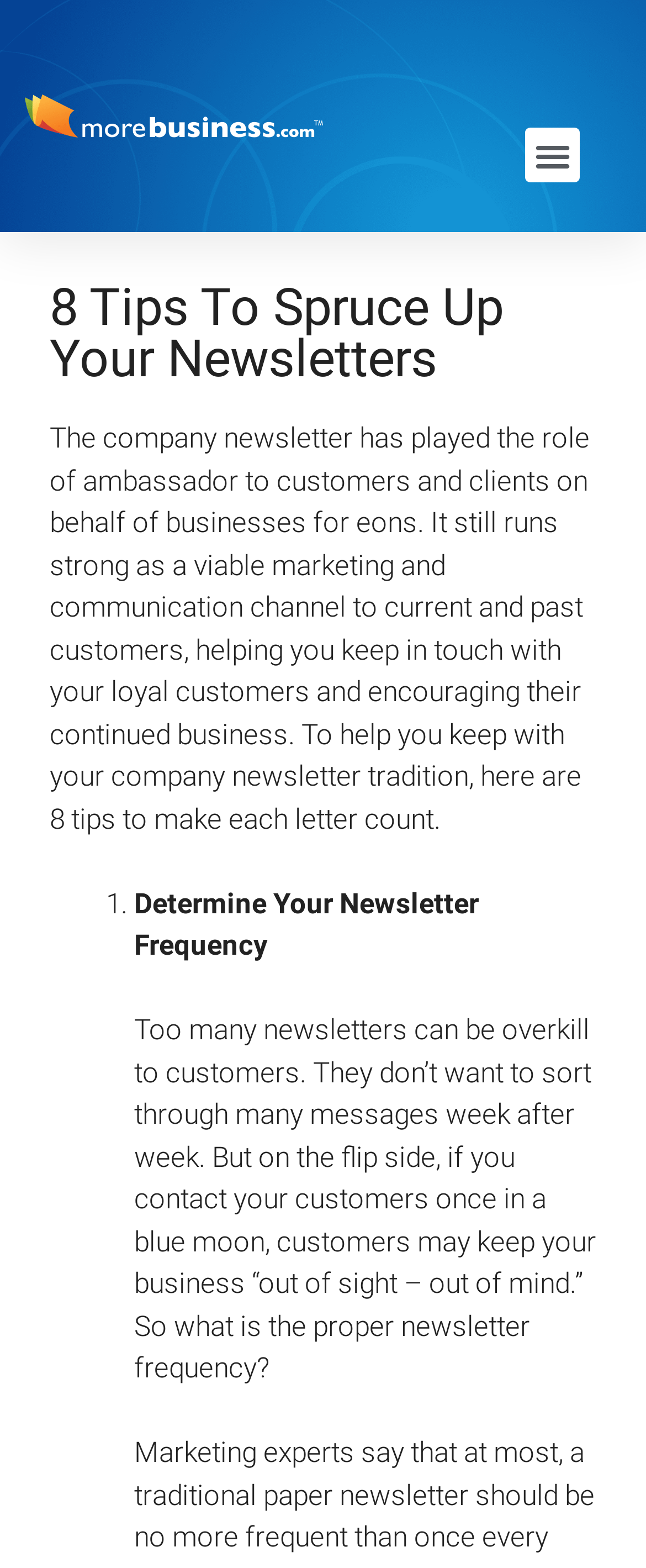Identify the webpage's primary heading and generate its text.

8 Tips To Spruce Up Your Newsletters